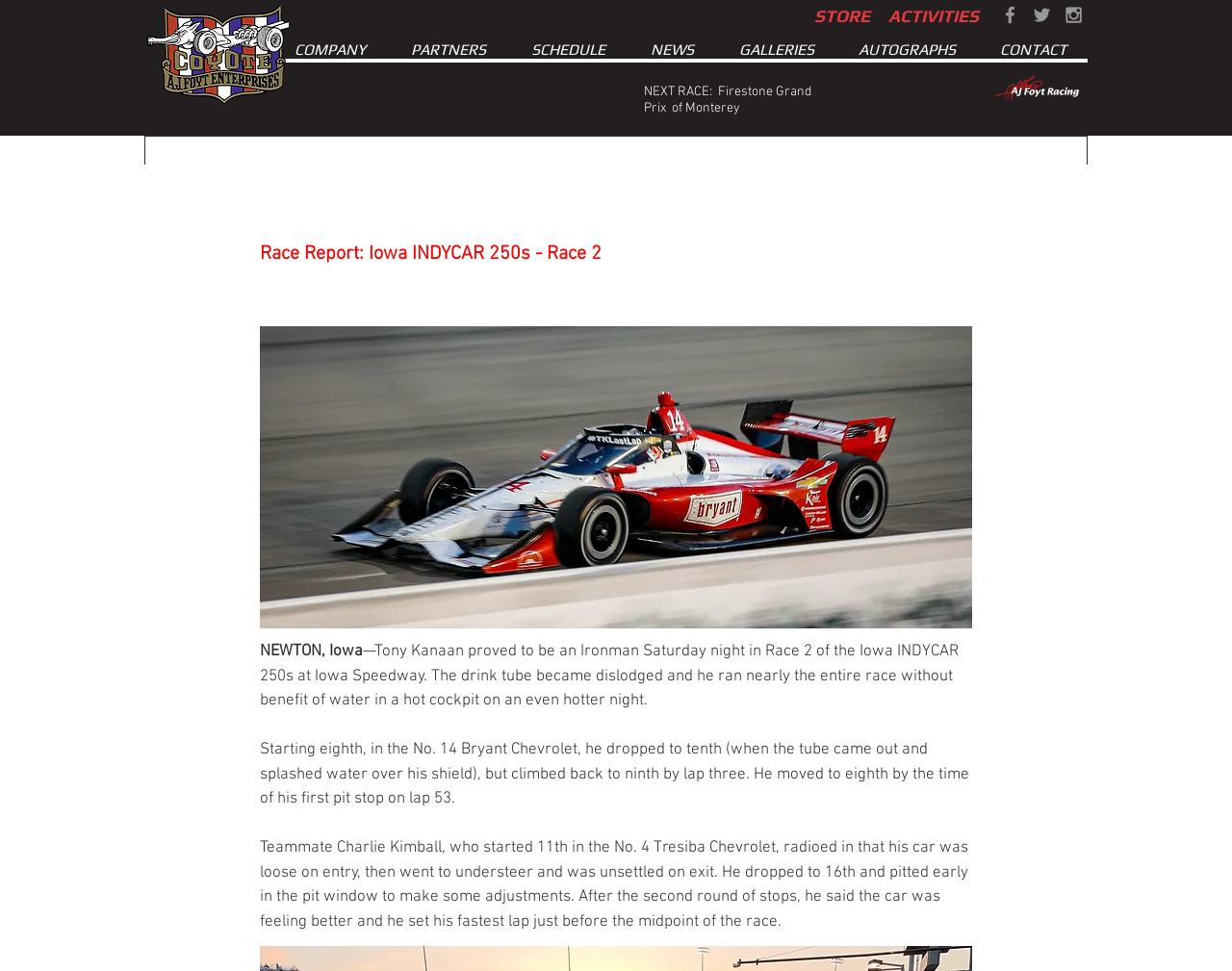Please identify the bounding box coordinates of the element I should click to complete this instruction: 'Click the Facebook icon'. The coordinates should be given as four float numbers between 0 and 1, like this: [left, top, right, bottom].

[0.811, 0.004, 0.829, 0.027]